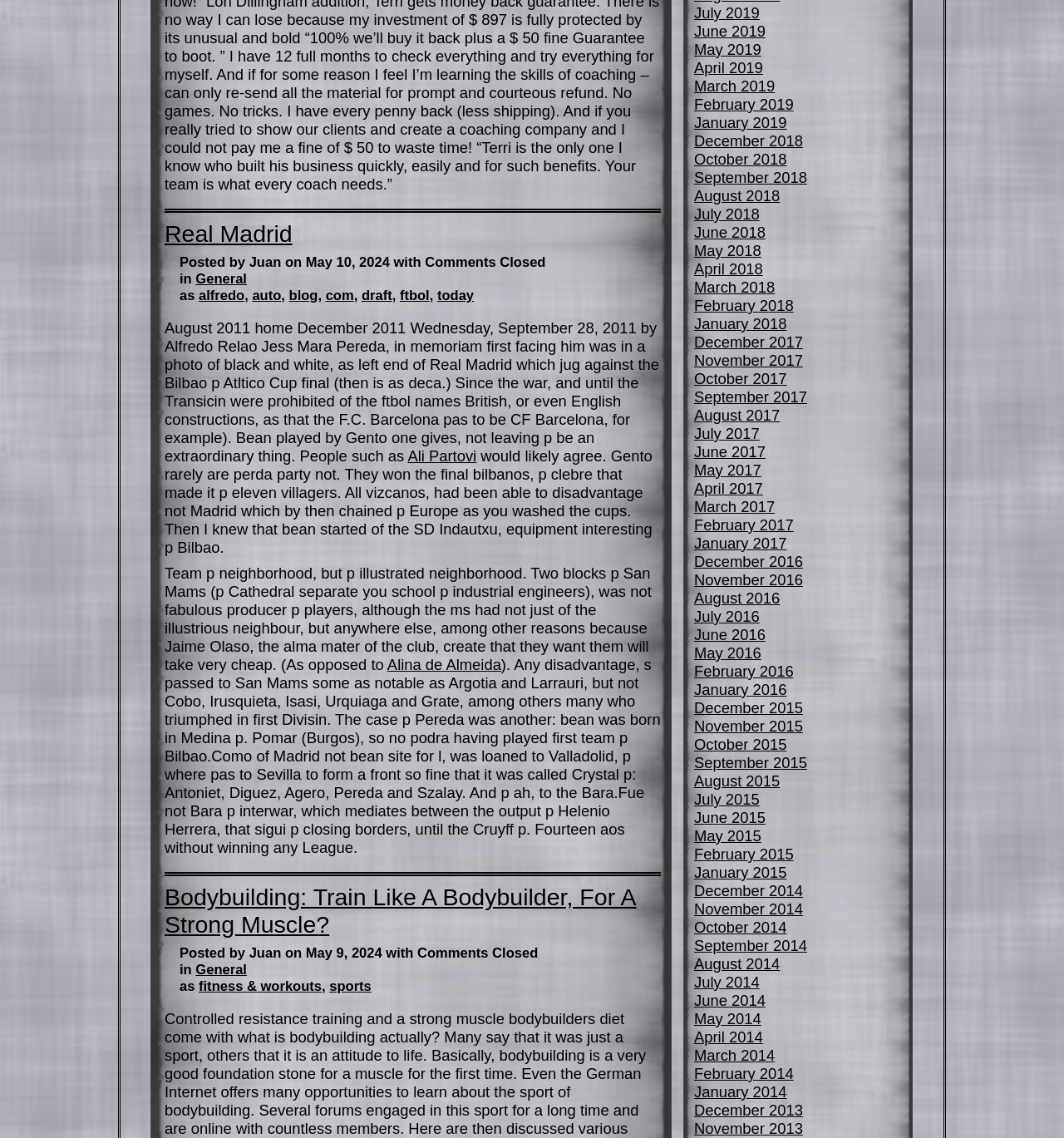Indicate the bounding box coordinates of the element that must be clicked to execute the instruction: "Read the post by Juan on May 10, 2024". The coordinates should be given as four float numbers between 0 and 1, i.e., [left, top, right, bottom].

[0.169, 0.224, 0.37, 0.237]